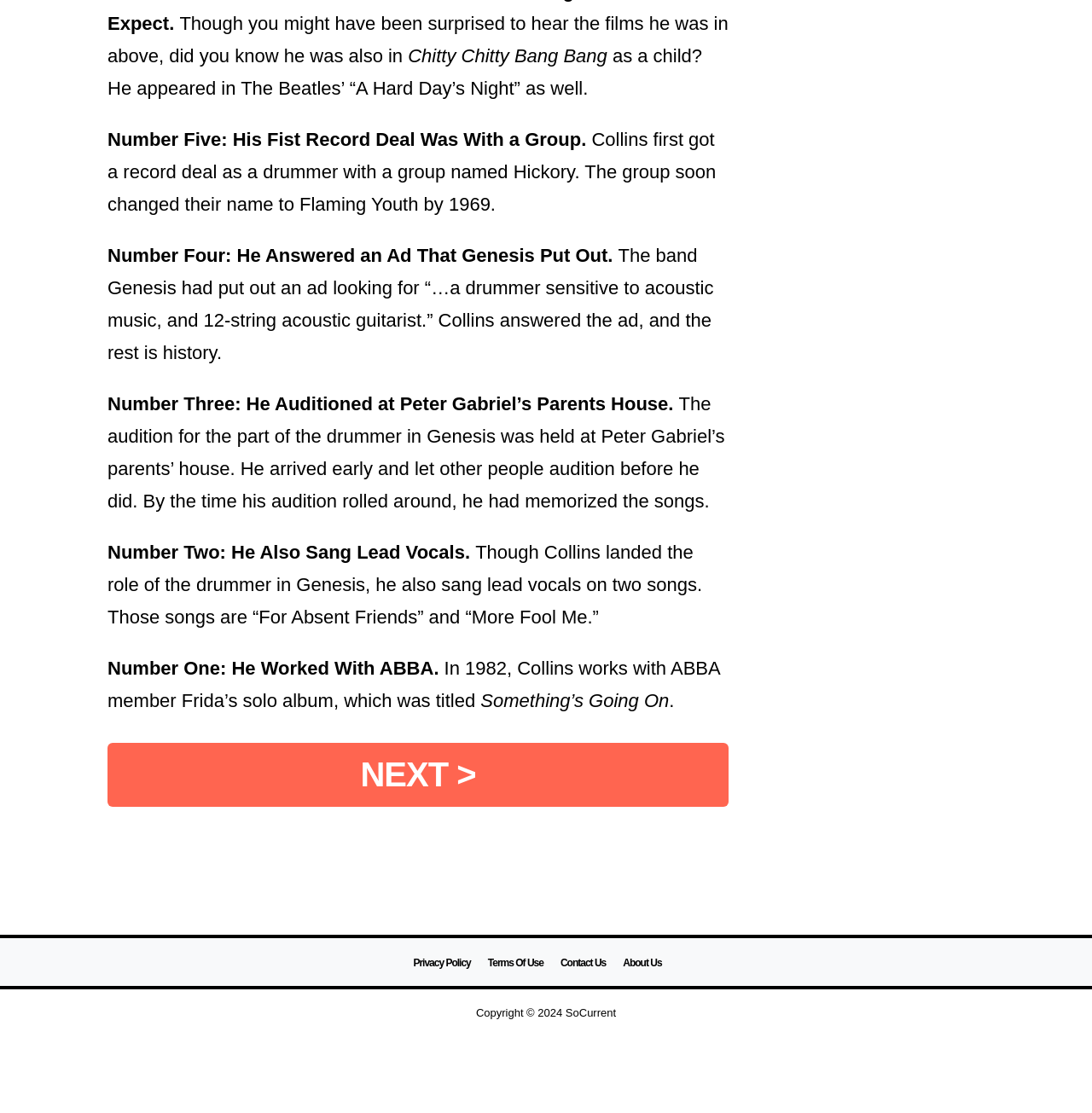Please respond to the question using a single word or phrase:
What is the next action on the webpage?

NEXT >